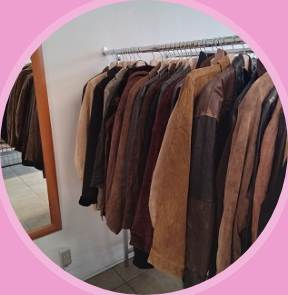Reply to the question with a single word or phrase:
What type of pieces are offered by the store?

Designer-like pieces